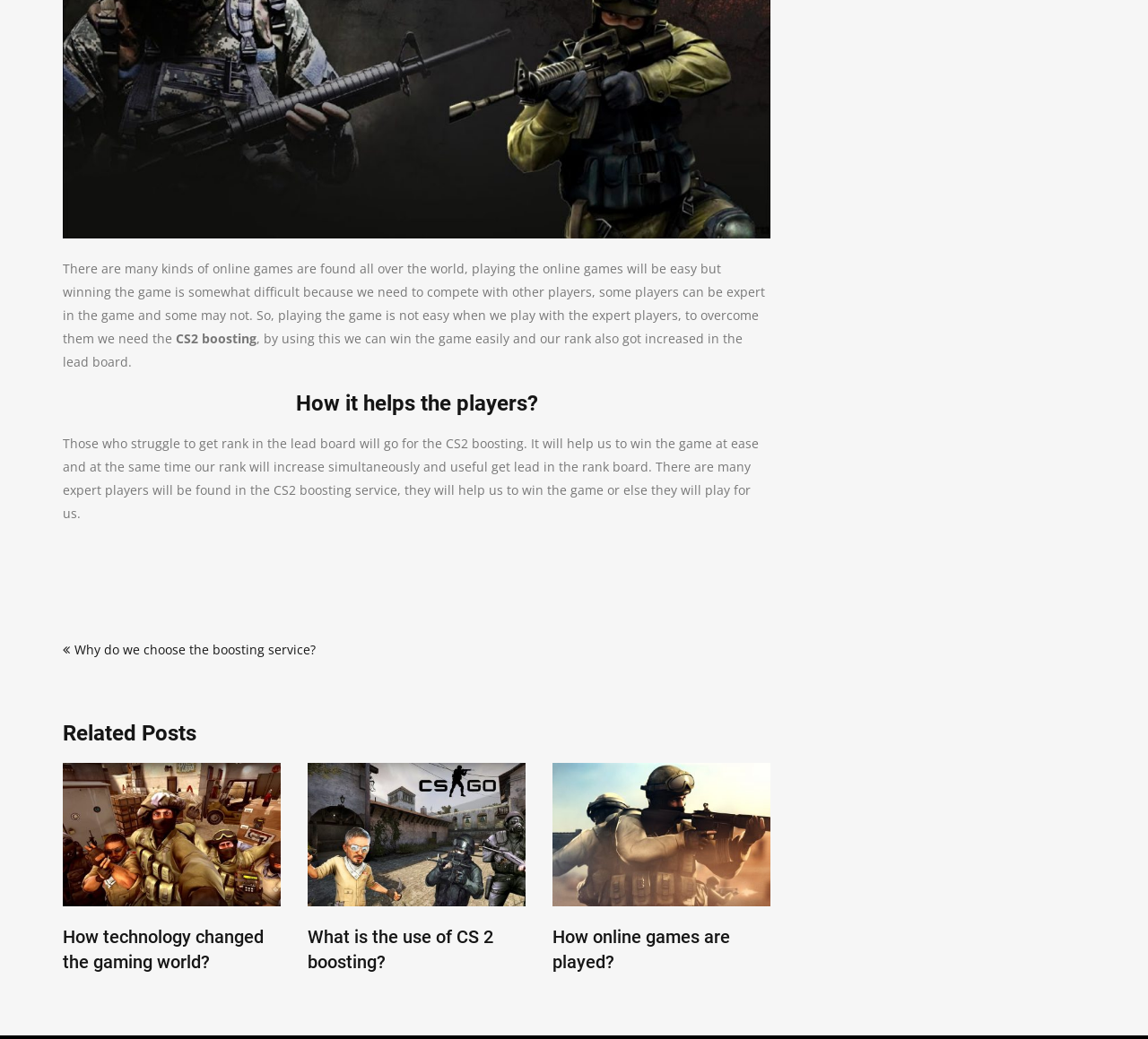What is the main topic of this webpage?
Look at the image and respond with a one-word or short-phrase answer.

CS2 boosting